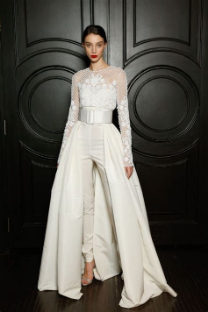Describe every aspect of the image in detail.

This striking image features a modern bridal gown, showcasing an elegant design that marries traditional and contemporary styles. The gown is predominantly white, with a unique silhouette that includes fitted trousers underneath a flowing, full skirt that cascades gracefully to the floor. The upper portion is adorned with intricate lace detailing, featuring long sleeves that accentuate the bride's arms. A wide belt cinches the waist, adding a touch of sophistication and enhancing the overall silhouette. The backdrop features dark wooden panels, creating a dramatic contrast that highlights the gown's elegance. This ensemble represents the evolving nature of bridal fashion, appealing to brides seeking a unique yet chic look for their special day.